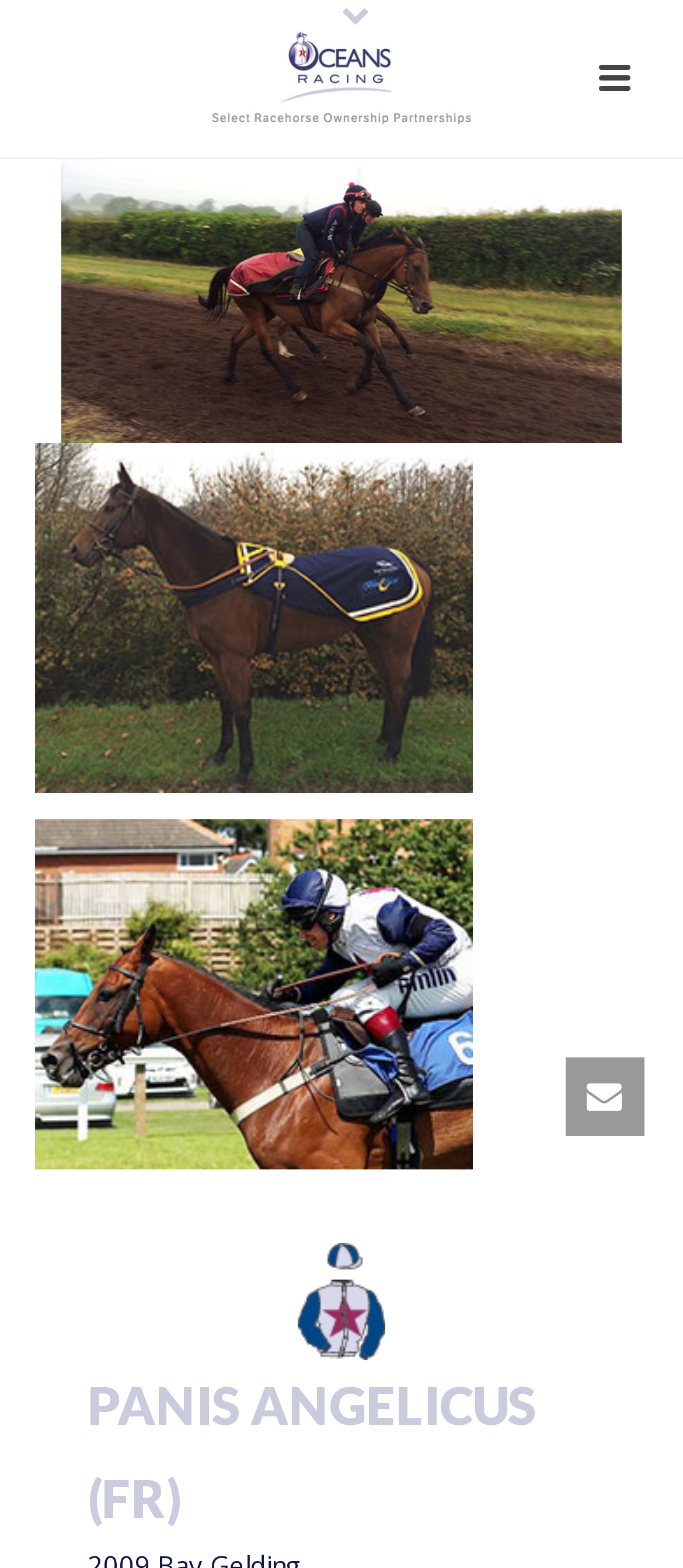Construct a comprehensive description capturing every detail on the webpage.

The webpage is about a racehorse named Panis Angelicus, a French-bred son of Panis. At the top of the page, there is a large image taking up almost half of the screen width. Below the image, there is a prominent link to "Racehorse Ownership" with a smaller image beside it. 

On the left side of the page, there are three figures, possibly images or charts, stacked vertically. The top figure is positioned near the top of the page, the second figure is in the middle, and the third figure is near the bottom. 

On the right side of the page, there is a heading "PANIS ANGELICUS (FR)" in a prominent font size, located near the bottom of the page. 

There are two identical links with images on the right side of the page, positioned near the bottom, with the images being slightly different in size. The links and images are aligned horizontally, with the images being on the right side of the links.